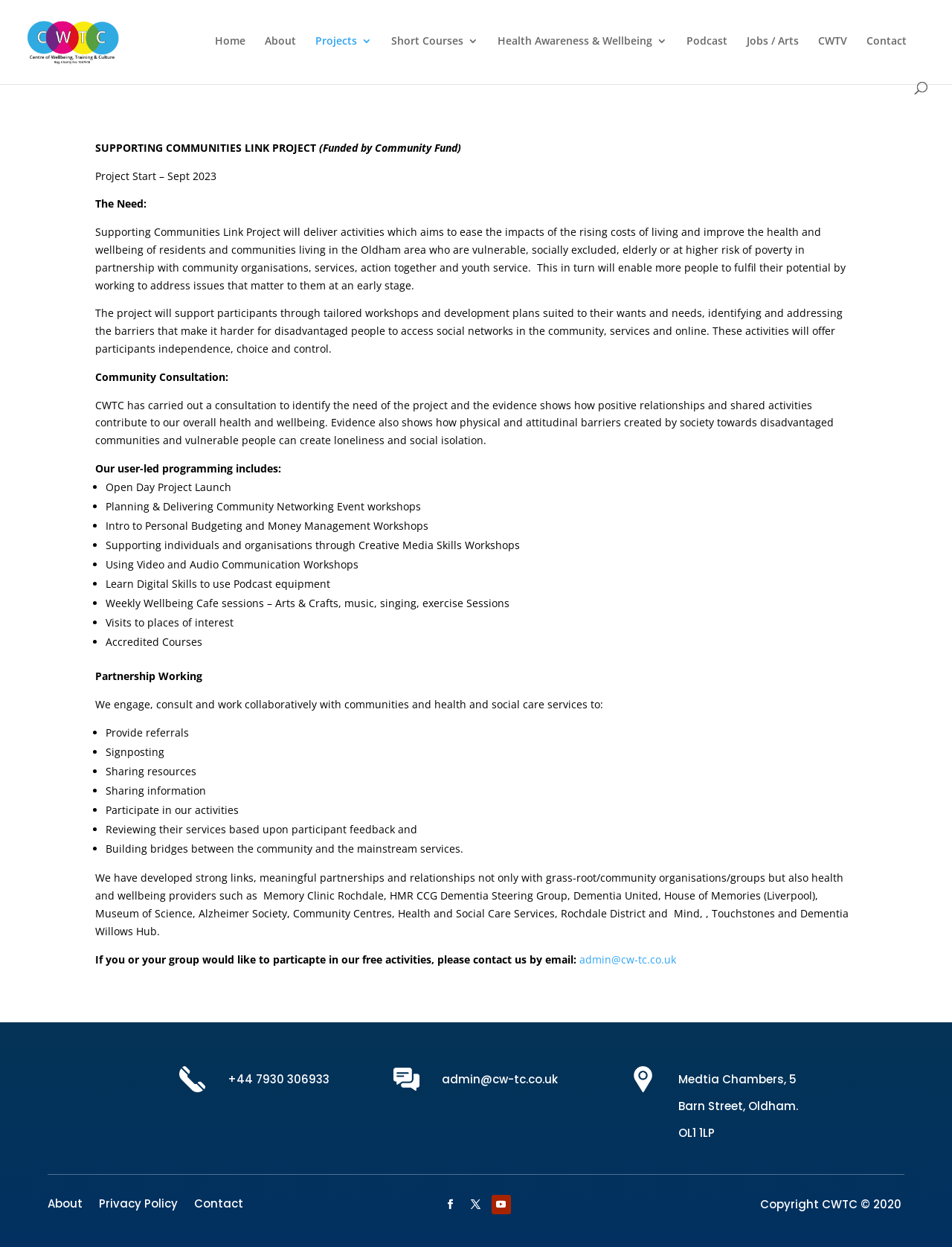Using the description "Podcast", locate and provide the bounding box of the UI element.

[0.721, 0.029, 0.764, 0.066]